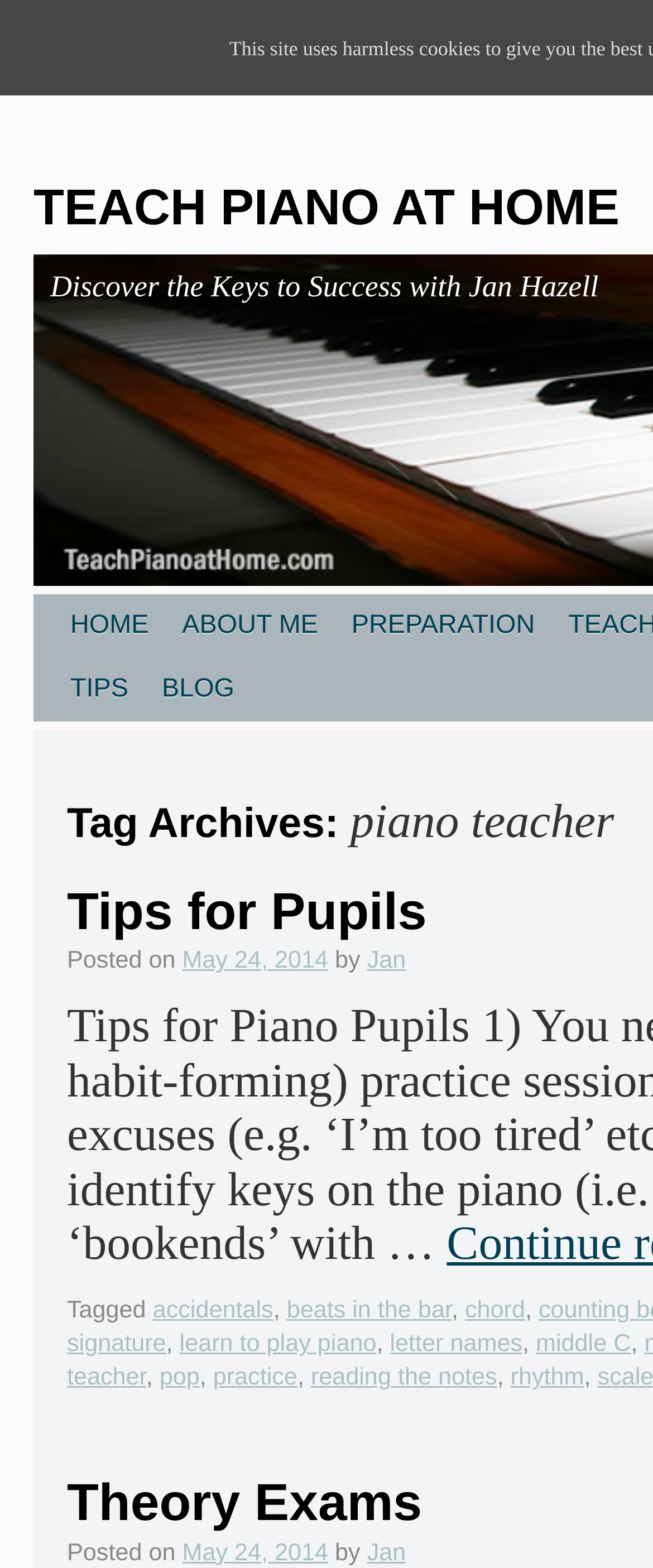Describe the webpage meticulously, covering all significant aspects.

The webpage appears to be a blog or archive page related to piano teaching, with a focus on the author Jan Hazell. At the top, there is a header section with a link to "TEACH PIANO AT HOME" and a title "piano teacher Archives". Below this, there is a tagline or subtitle "Discover the Keys to Success with Jan Hazell".

The main navigation menu is located below the header, with links to "HOME", "ABOUT ME", "PREPARATION", and "TIPS". To the right of this menu, there is a section with a link to "BLOG".

The main content area is divided into multiple sections, each representing a blog post. The first post has a title "Tips for Pupils" and is dated May 24, 2014. It is written by Jan and has several tags or keywords, including "accidentals", "beats in the bar", "chord", and others. Below this post, there is another section with a title "Theory Exams", also dated May 24, 2014, and written by Jan.

Throughout the page, there are multiple links to various topics related to piano teaching and learning, such as "learn to play piano", "letter names", "middle C", "pop", "practice", "reading the notes", and "rhythm". These links are scattered throughout the page, often in lists or as part of the blog post content.